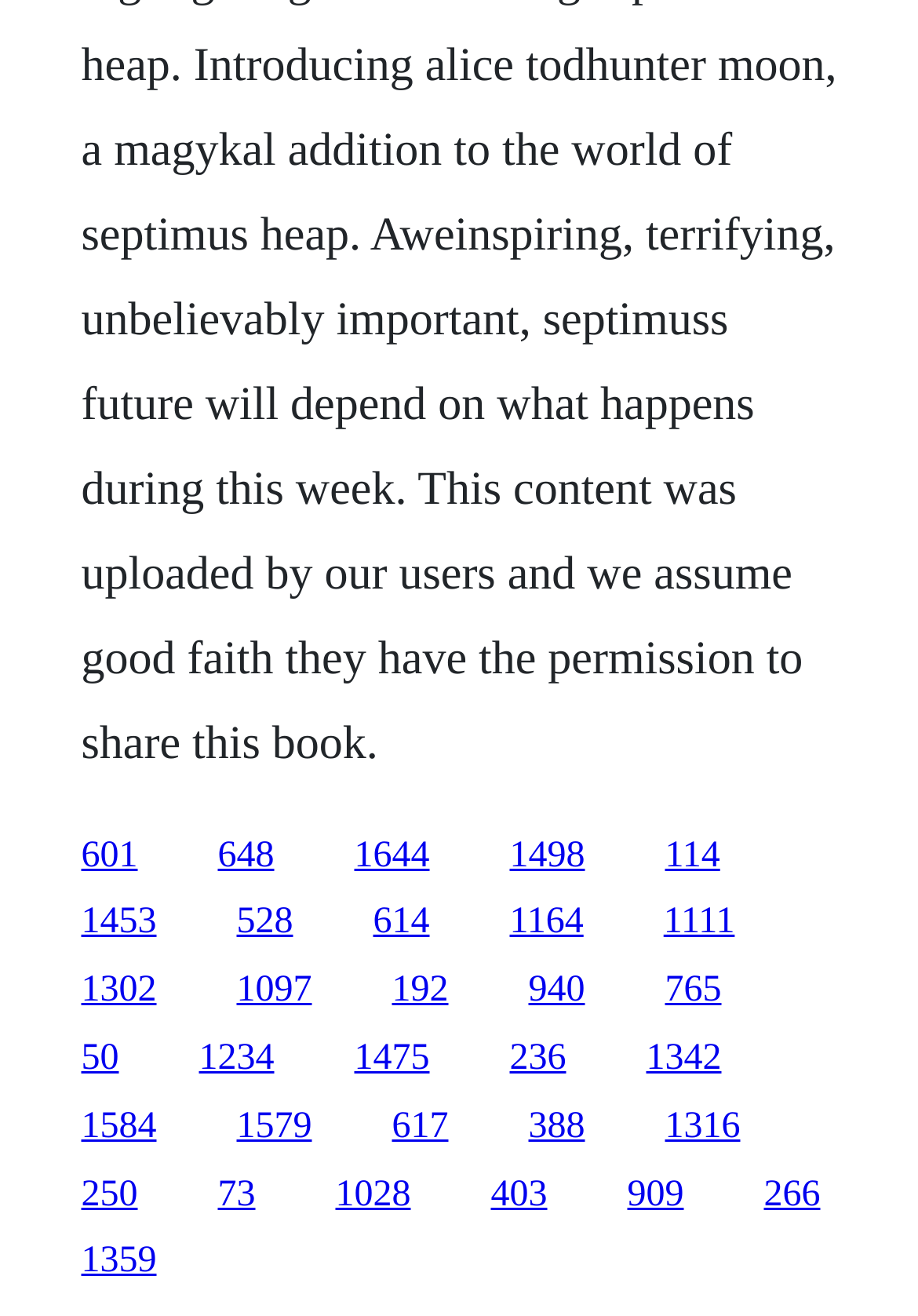Provide your answer in a single word or phrase: 
How many links are on the webpage?

24